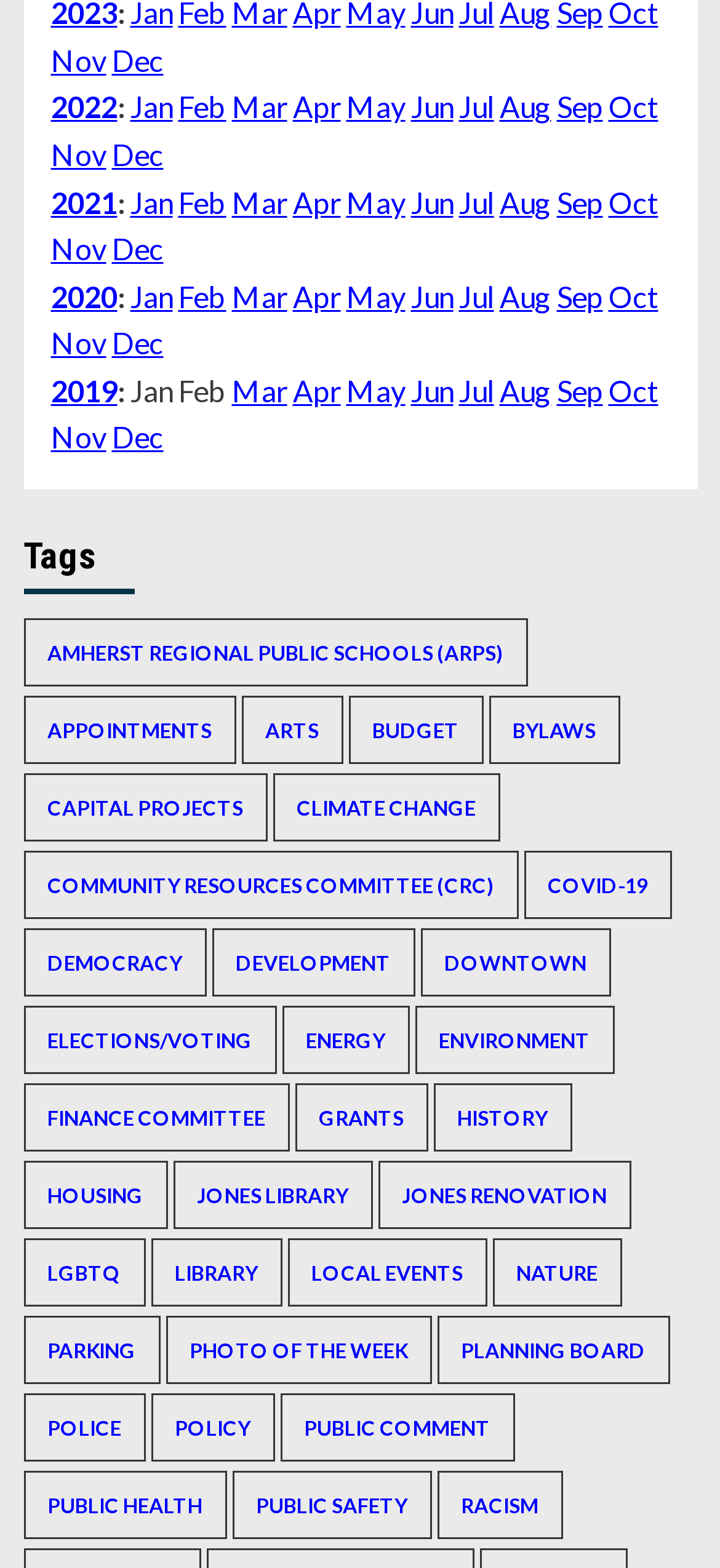Show me the bounding box coordinates of the clickable region to achieve the task as per the instruction: "Click on the 'Nov' link".

[0.071, 0.027, 0.147, 0.049]